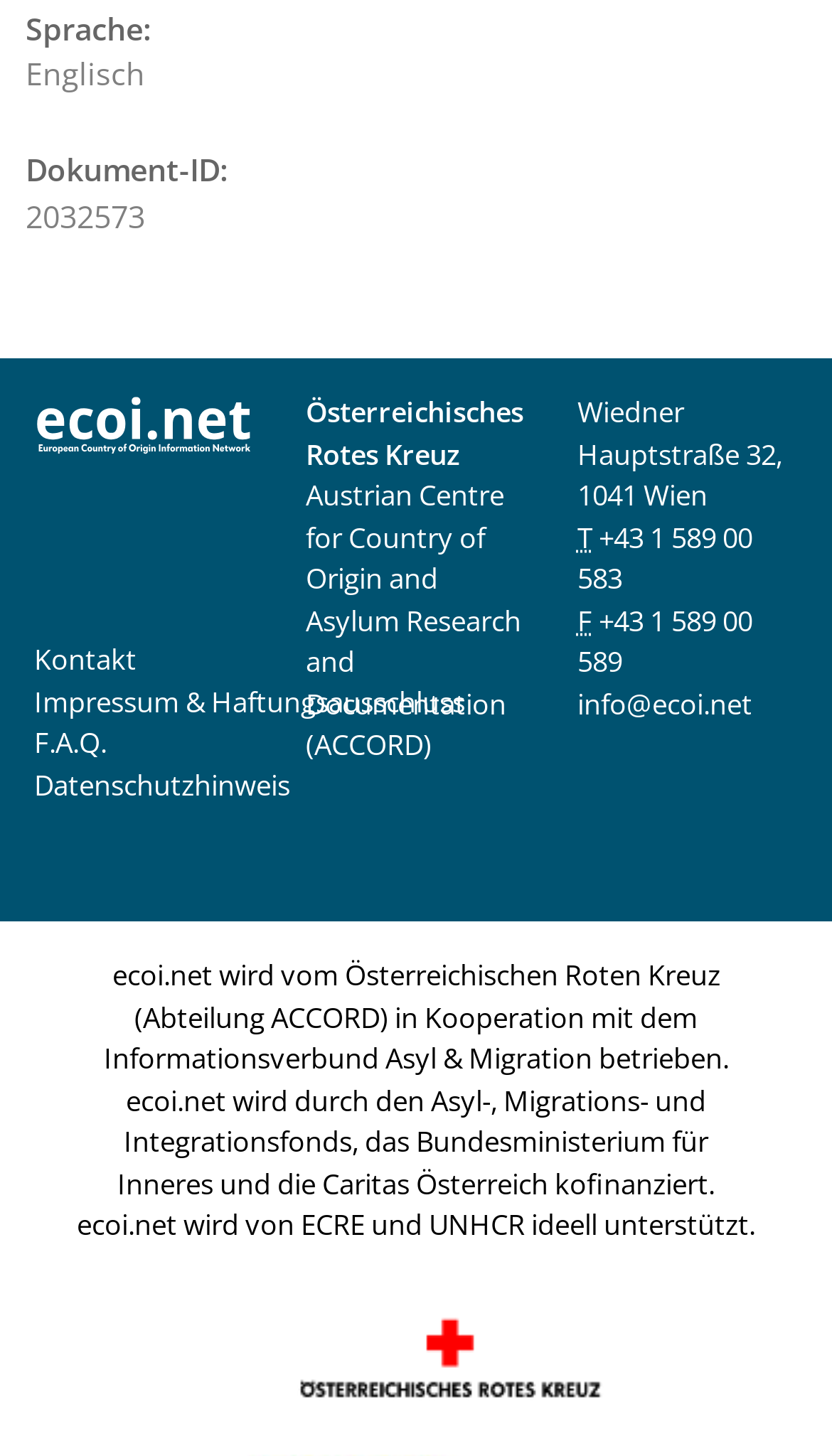Please identify the bounding box coordinates of the area that needs to be clicked to follow this instruction: "visit ecoi.net".

[0.041, 0.277, 0.306, 0.304]